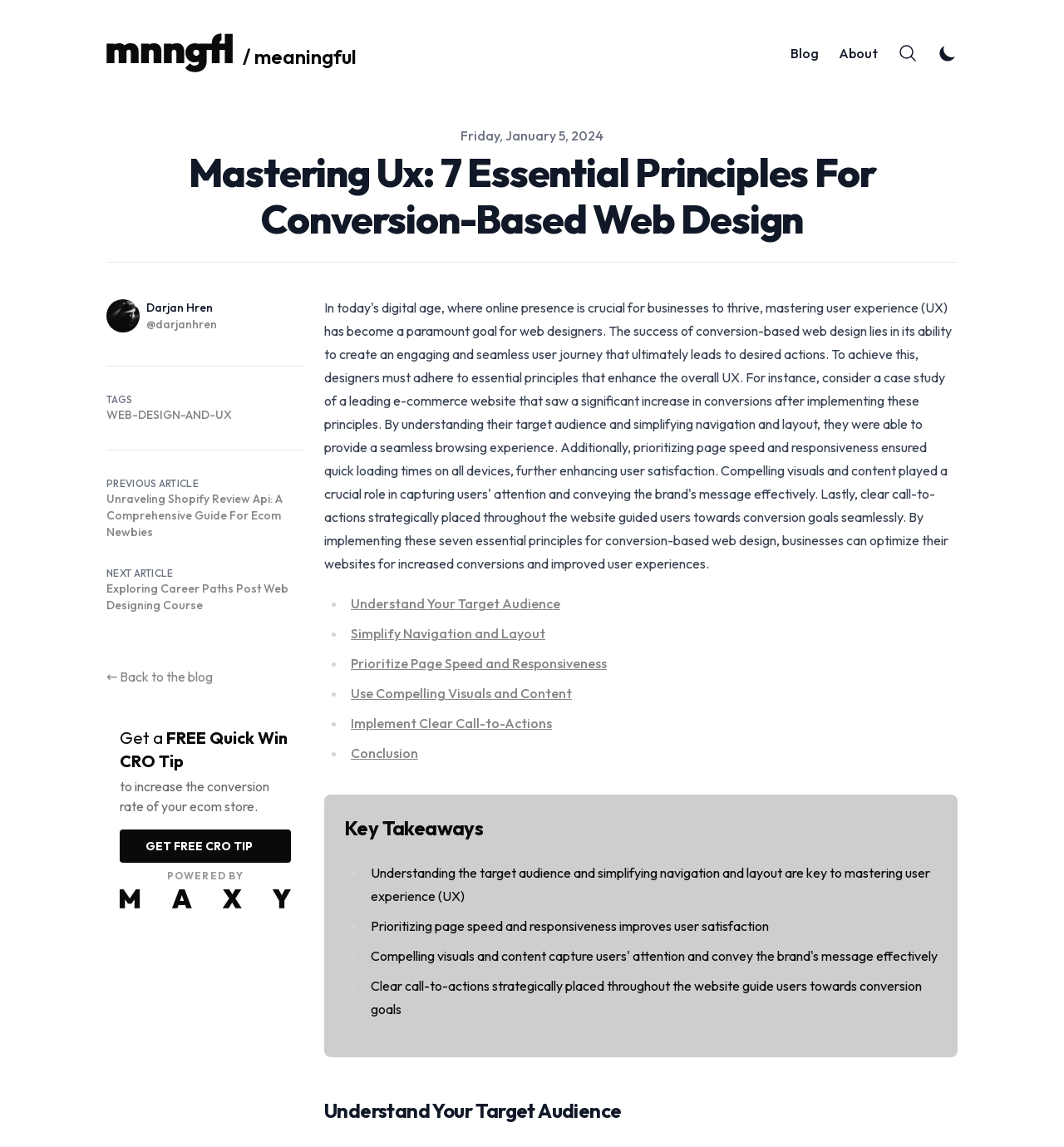Find and extract the text of the primary heading on the webpage.

Mastering Ux: 7 Essential Principles For Conversion-Based Web Design